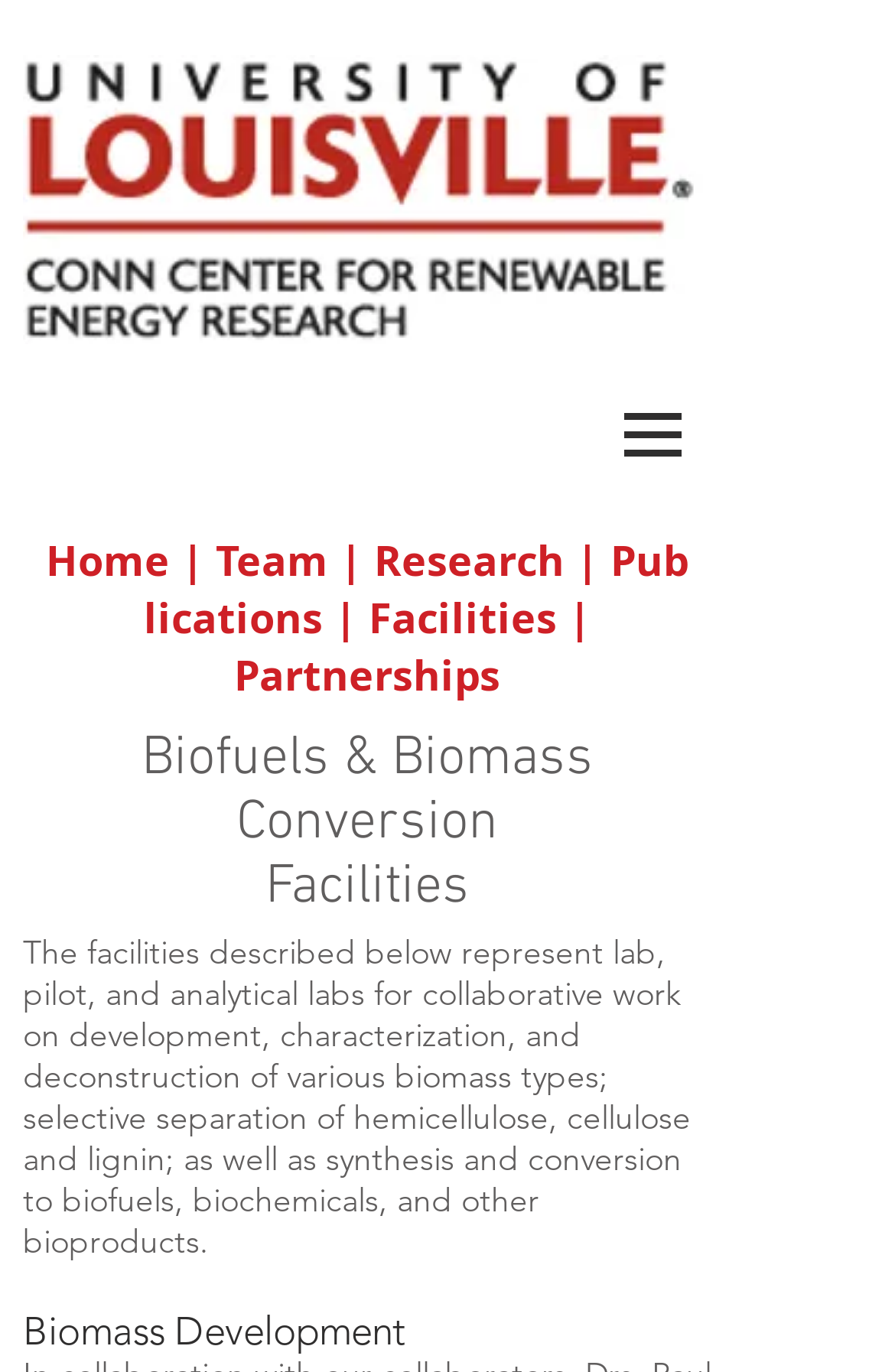Please answer the following question using a single word or phrase: 
What is the purpose of the facilities described?

Development and conversion of biomass